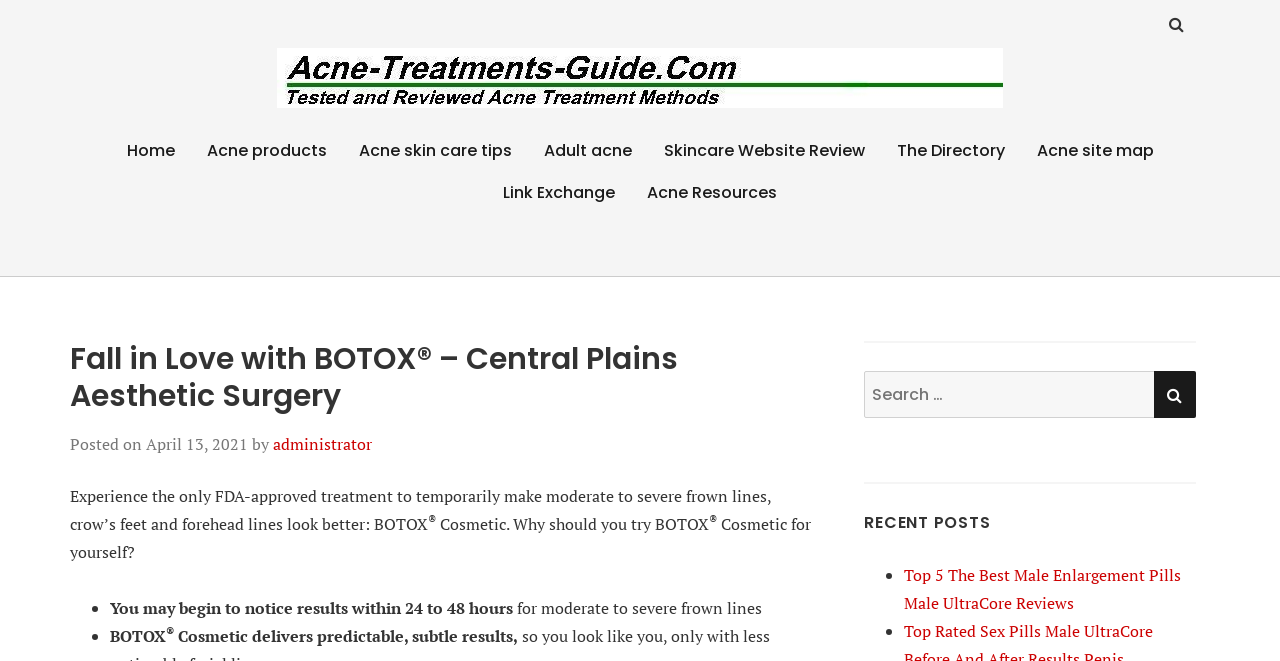Provide a one-word or short-phrase response to the question:
What is the title of the section that lists recent posts?

RECENT POSTS